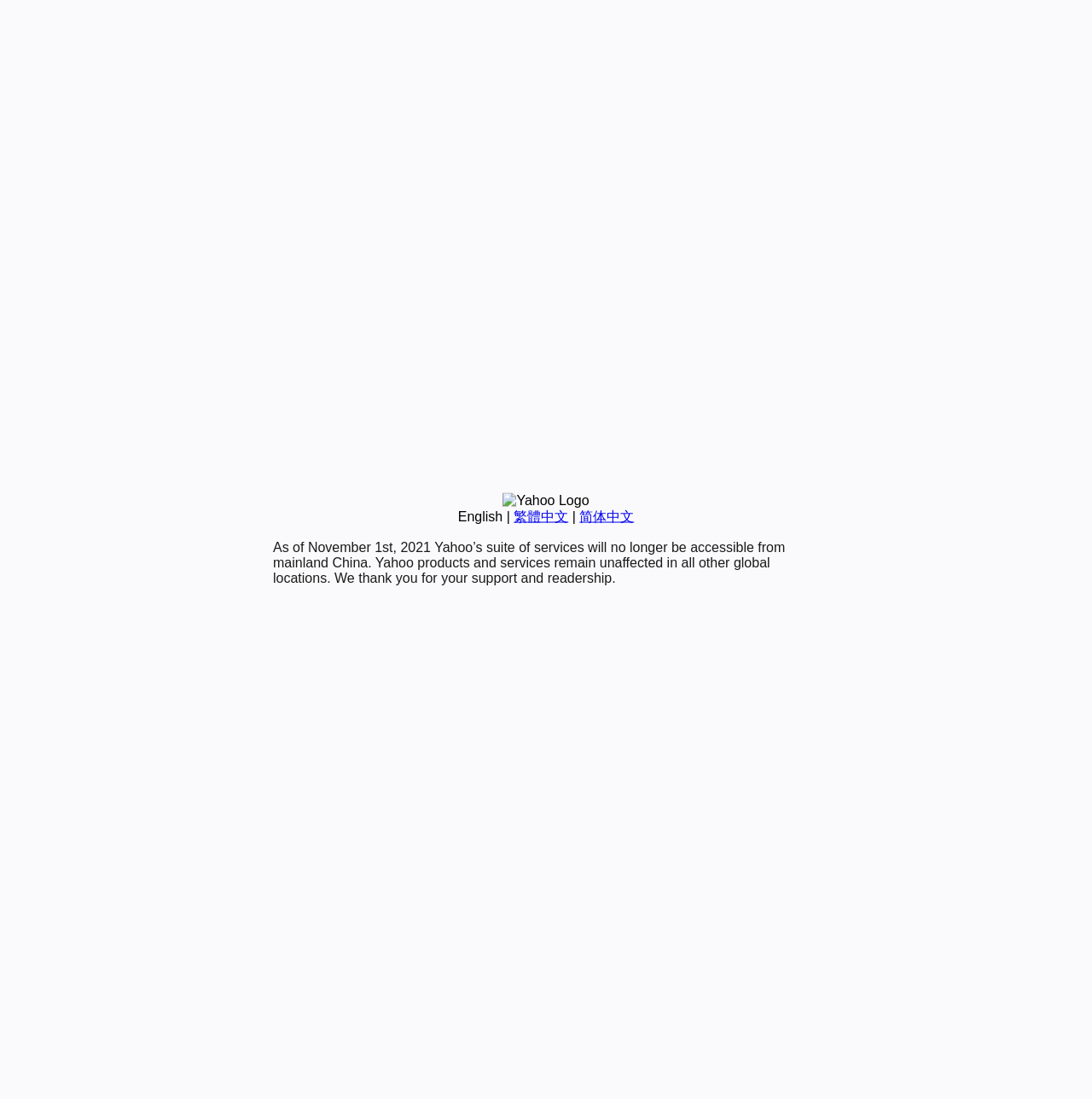Please determine the bounding box coordinates for the element with the description: "简体中文".

[0.531, 0.463, 0.581, 0.476]